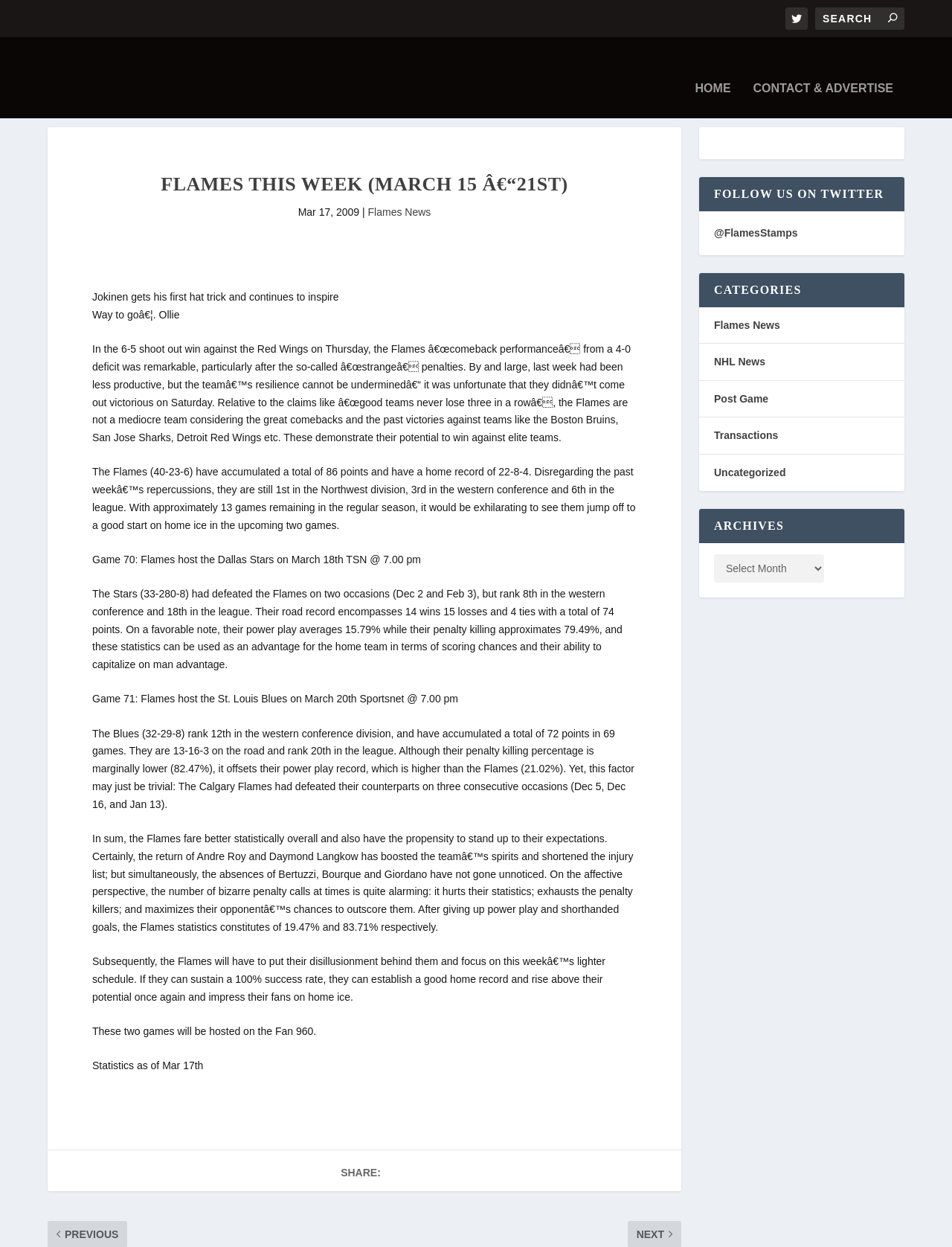Locate the bounding box coordinates of the clickable region to complete the following instruction: "Go to HOME page."

[0.73, 0.049, 0.768, 0.078]